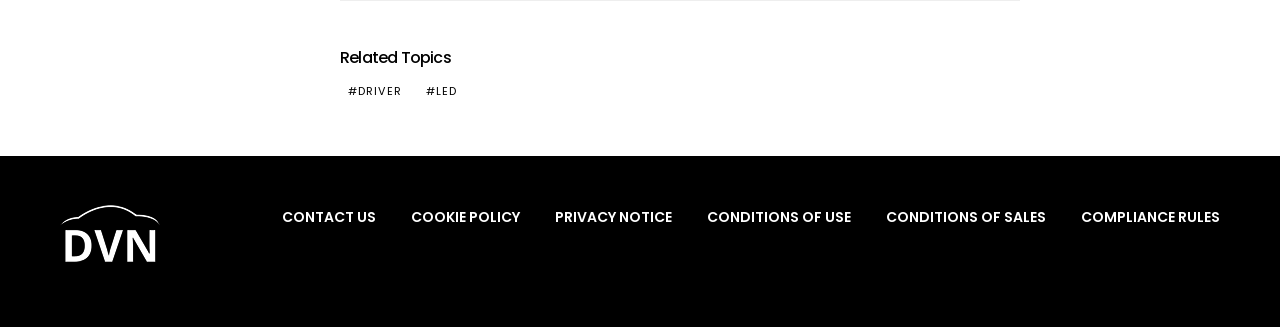Please specify the bounding box coordinates of the region to click in order to perform the following instruction: "Go to LED page".

[0.326, 0.254, 0.363, 0.304]